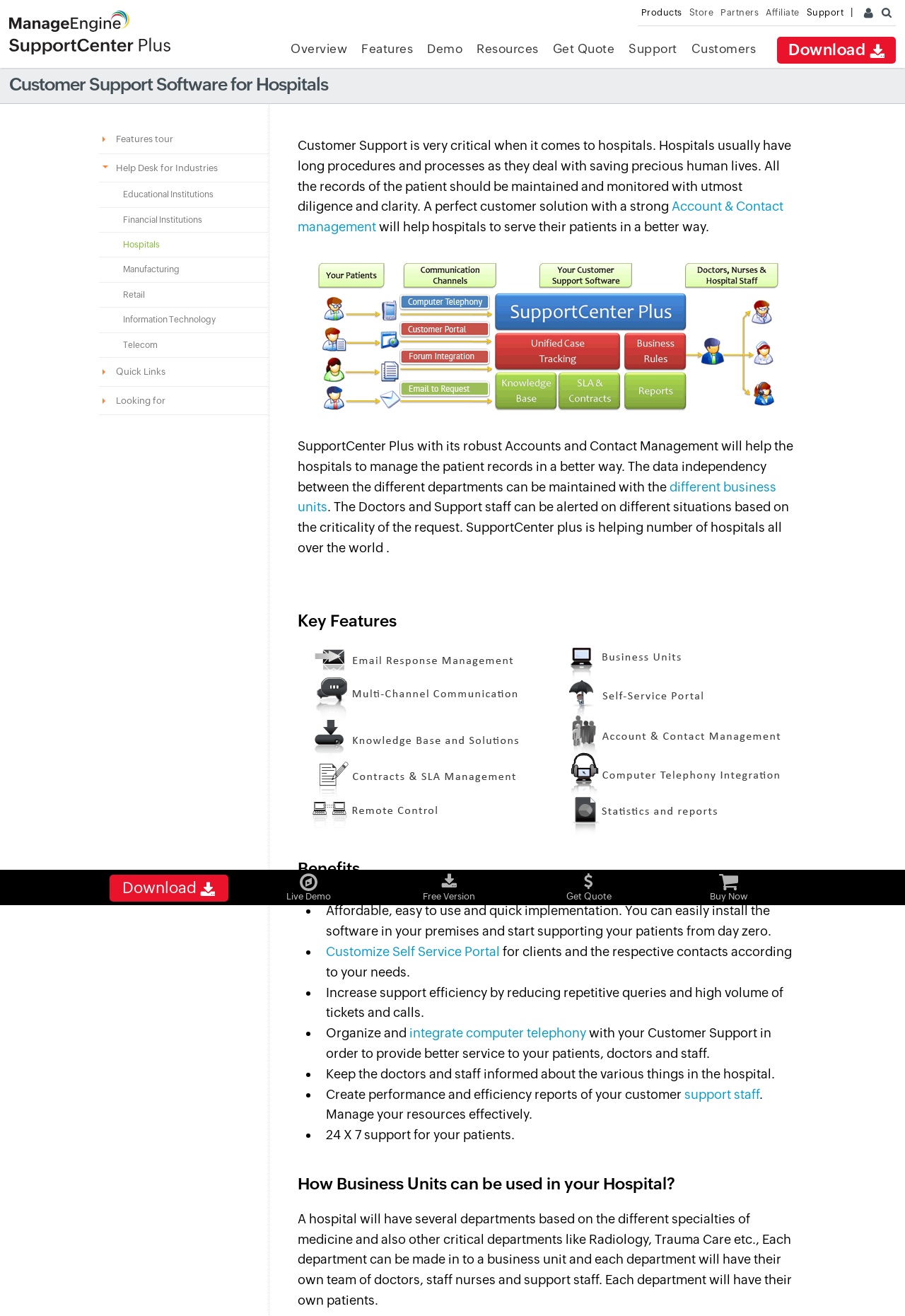Determine the bounding box coordinates of the section to be clicked to follow the instruction: "View the features of the CGN-DP3". The coordinates should be given as four float numbers between 0 and 1, formatted as [left, top, right, bottom].

None